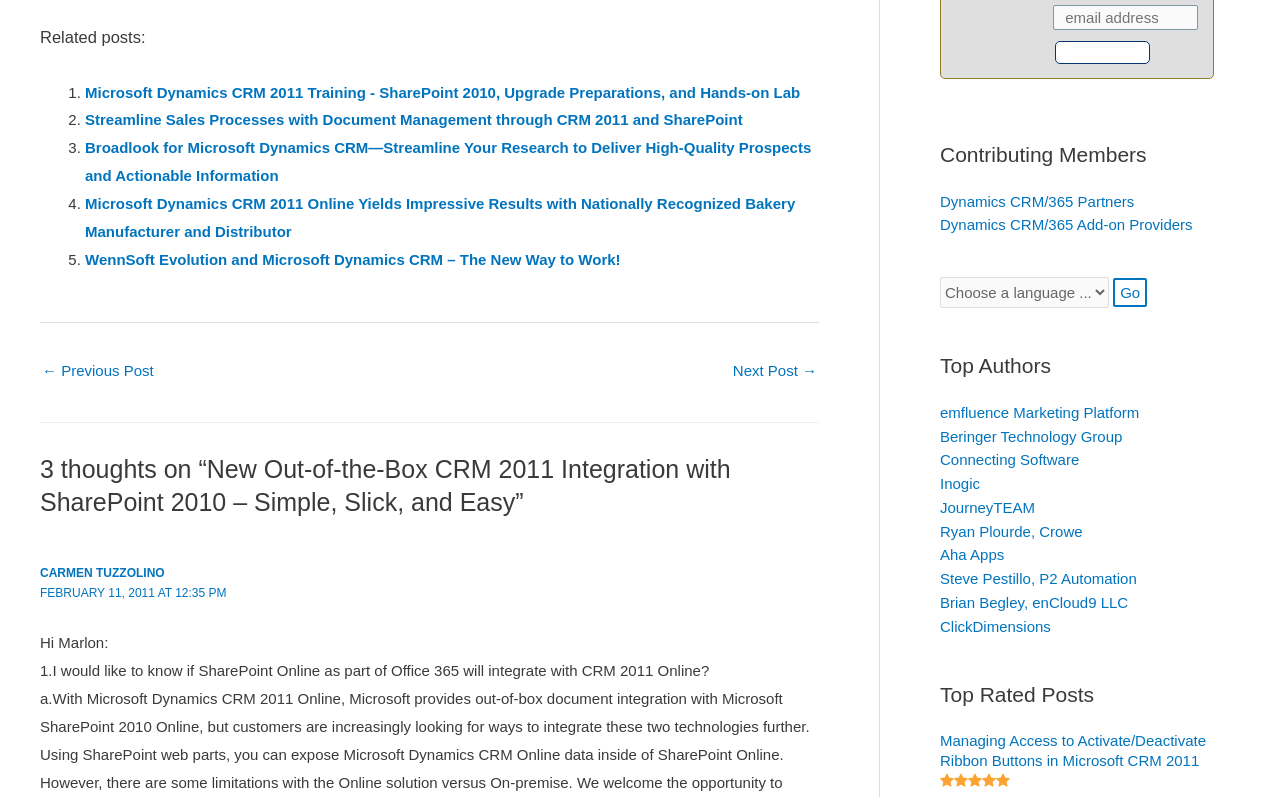Pinpoint the bounding box coordinates of the clickable area necessary to execute the following instruction: "Subscribe to the newsletter". The coordinates should be given as four float numbers between 0 and 1, namely [left, top, right, bottom].

[0.824, 0.051, 0.898, 0.08]